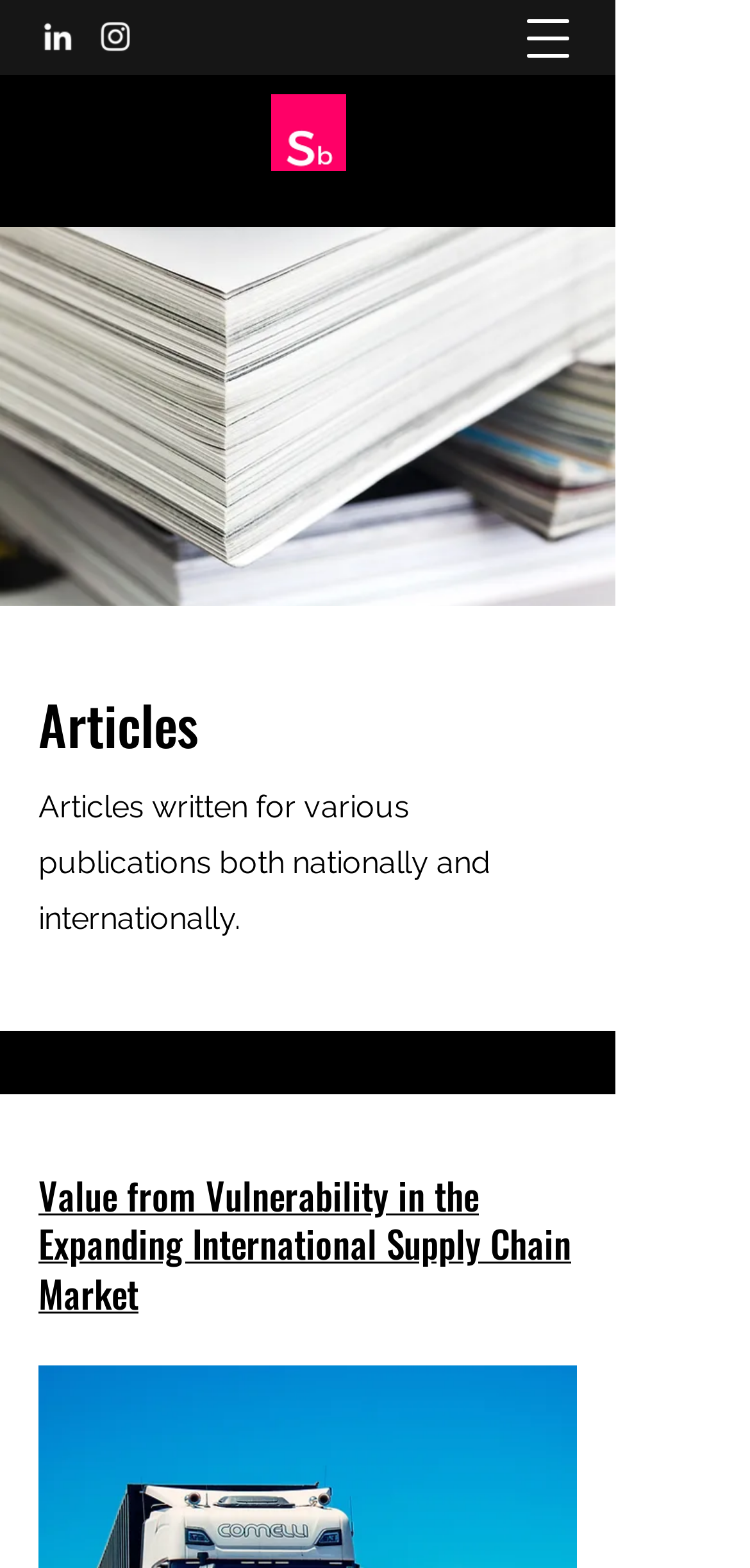Answer the question below with a single word or a brief phrase: 
What is the theme of the article 'Value from Vulnerability in the Expanding International Supply Chain Market'?

Supply Chain Market